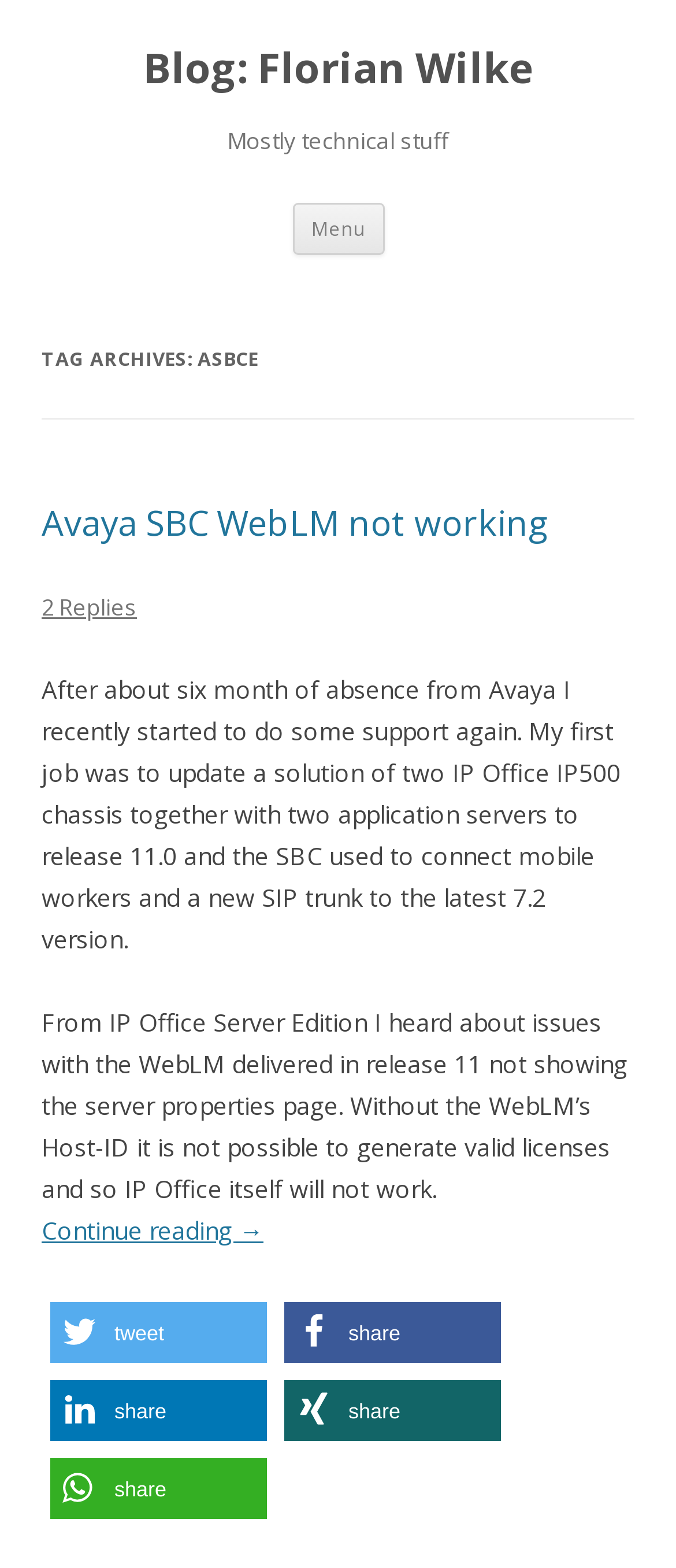Find and extract the text of the primary heading on the webpage.

Blog: Florian Wilke